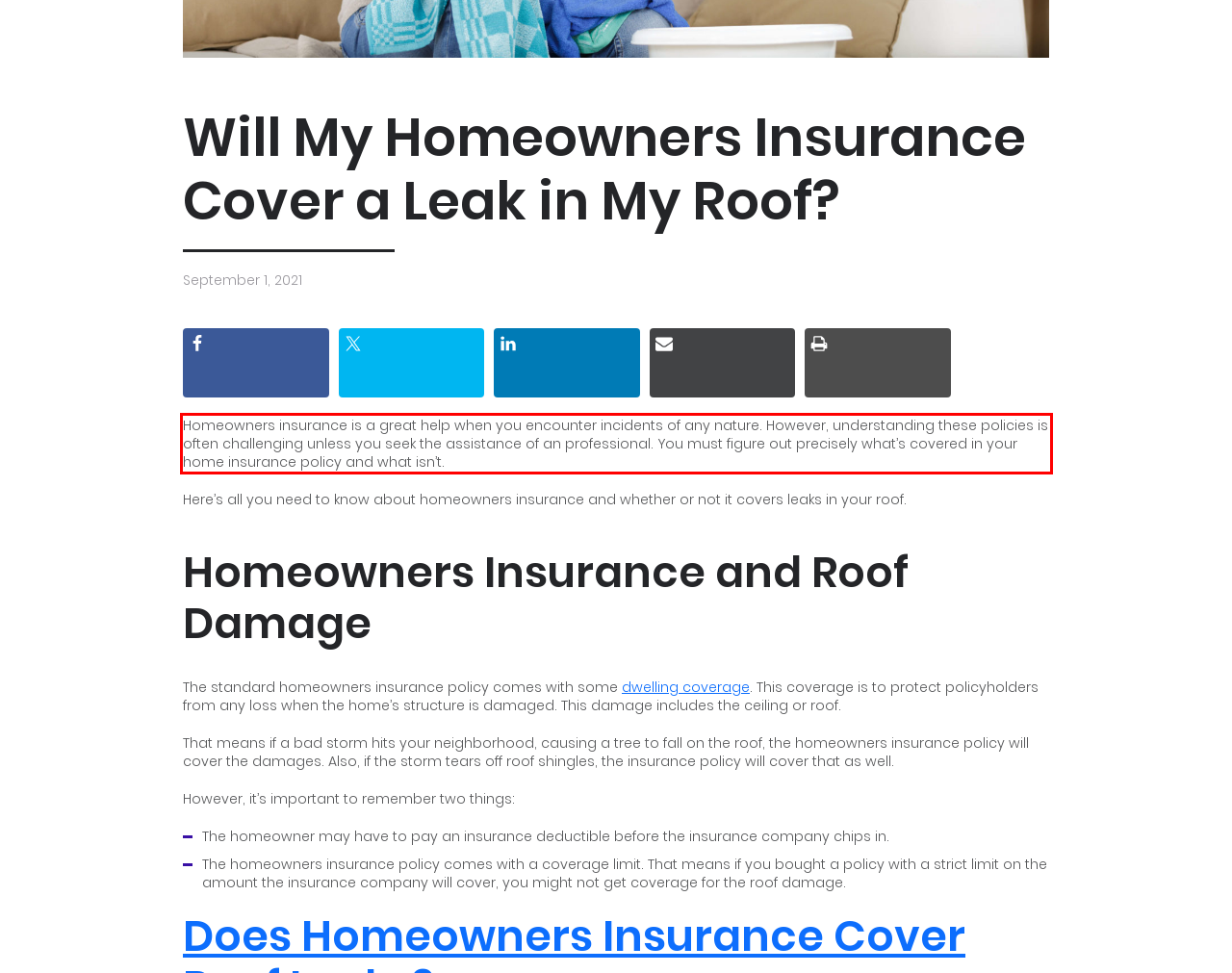Perform OCR on the text inside the red-bordered box in the provided screenshot and output the content.

Homeowners insurance is a great help when you encounter incidents of any nature. However, understanding these policies is often challenging unless you seek the assistance of an professional. You must figure out precisely what’s covered in your home insurance policy and what isn’t.